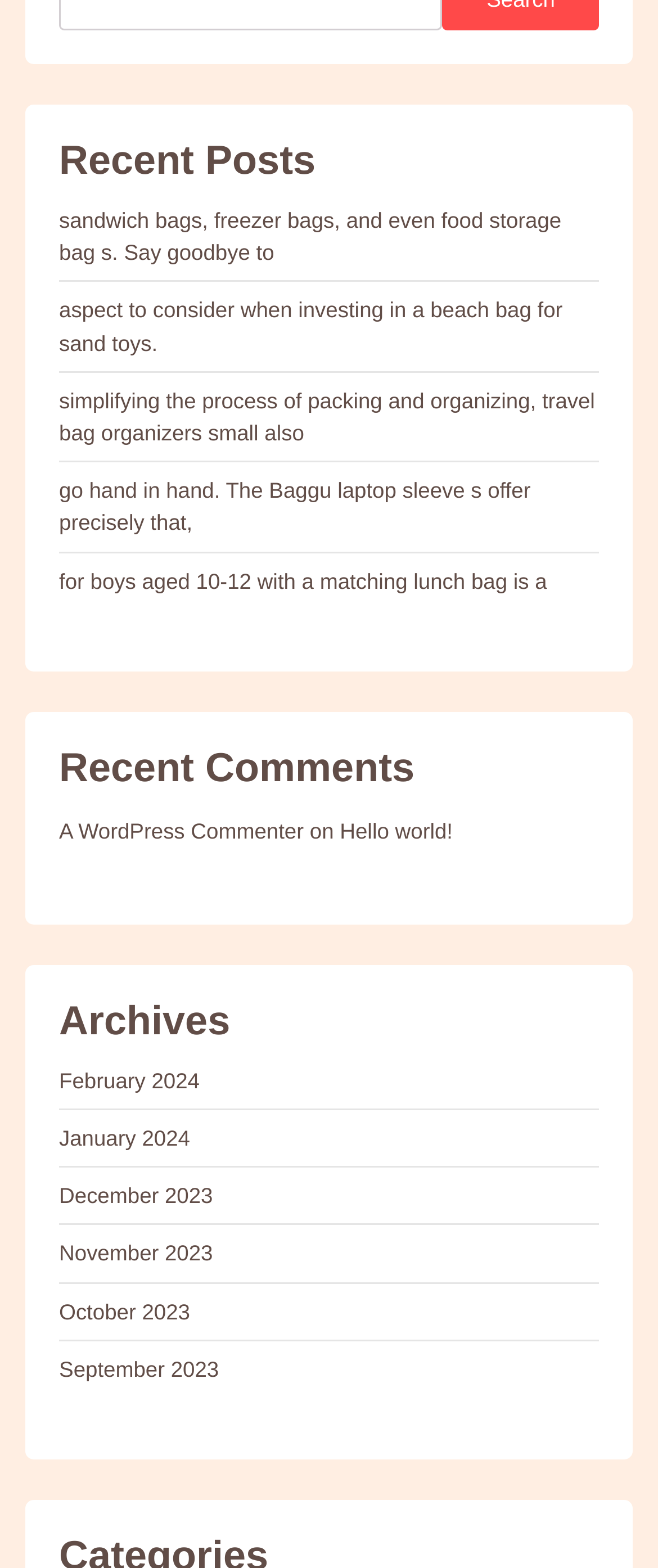How many archive months are listed?
Please respond to the question with a detailed and thorough explanation.

I counted the number of links under the 'Archives' heading, and there are 6 links, each representing a month from February 2024 to September 2023.